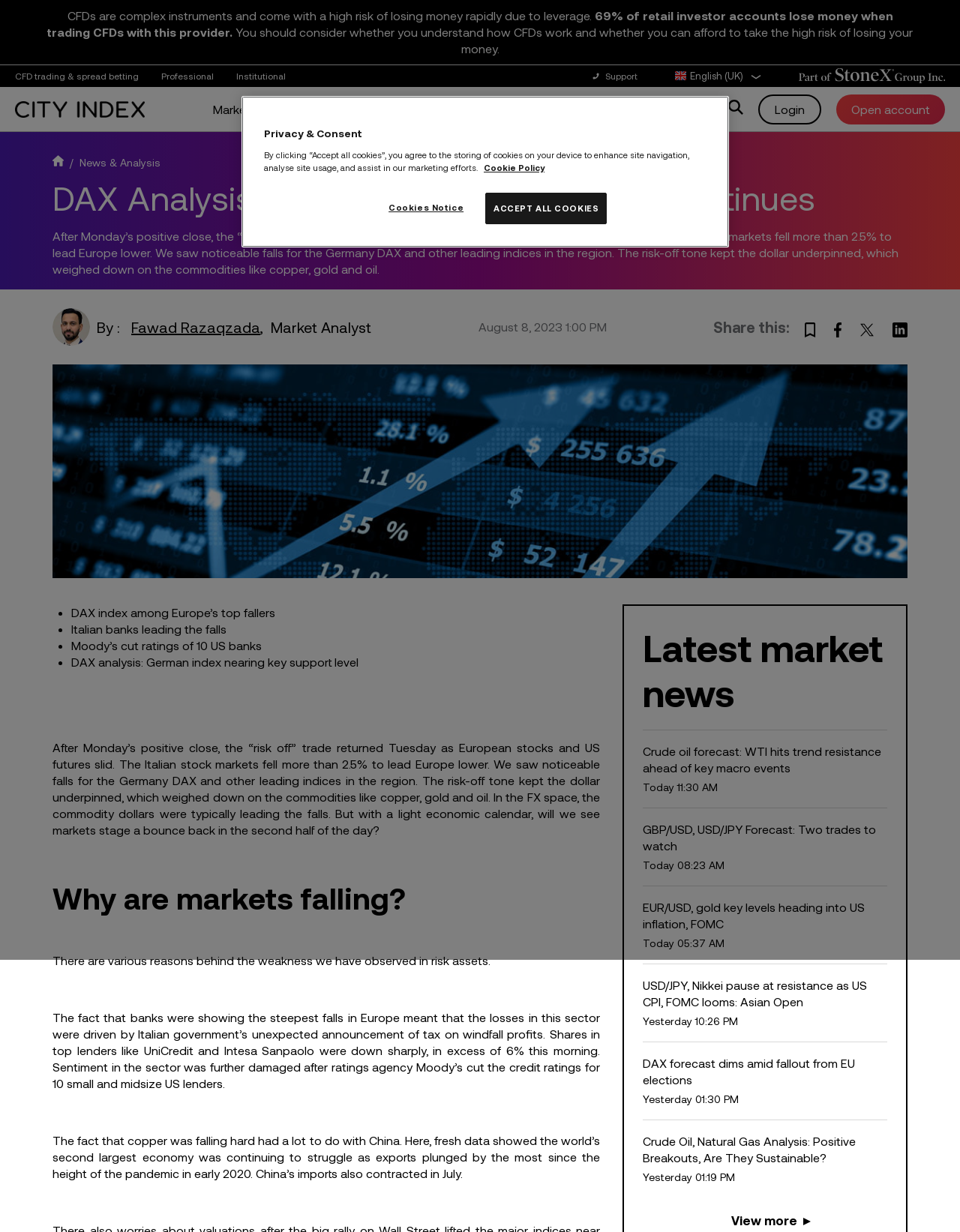Using the element description: "Debasree Ghosh", determine the bounding box coordinates. The coordinates should be in the format [left, top, right, bottom], with values between 0 and 1.

None